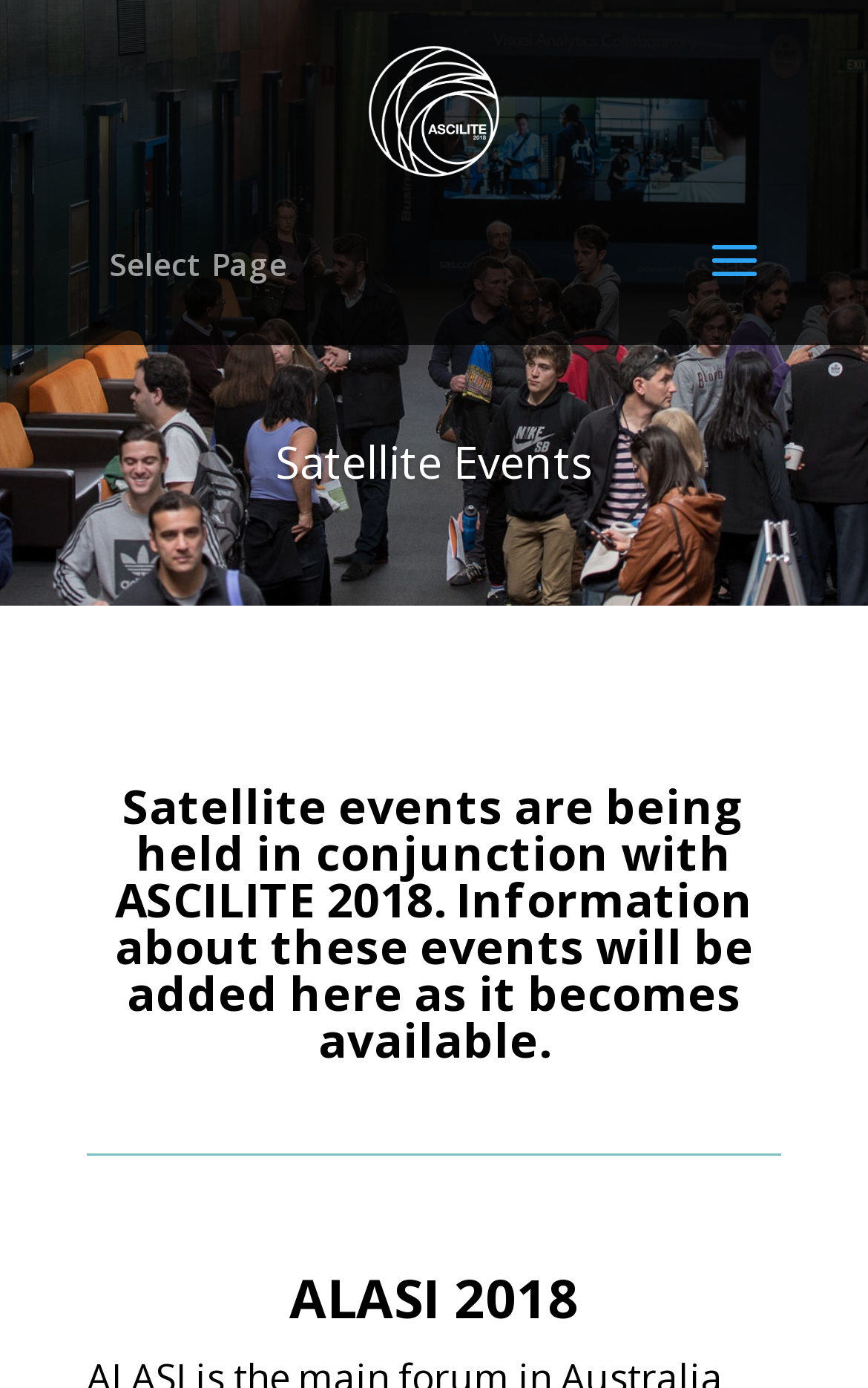Answer this question in one word or a short phrase: How many satellite events are listed?

At least 1